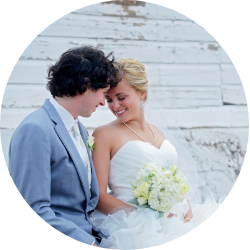What is the material of the backdrop?
Refer to the image and give a detailed answer to the query.

The caption sets the scene by describing the rustic backdrop characterized by weathered wooden panels, which provides a natural and intimate setting for the couple's candid moment.